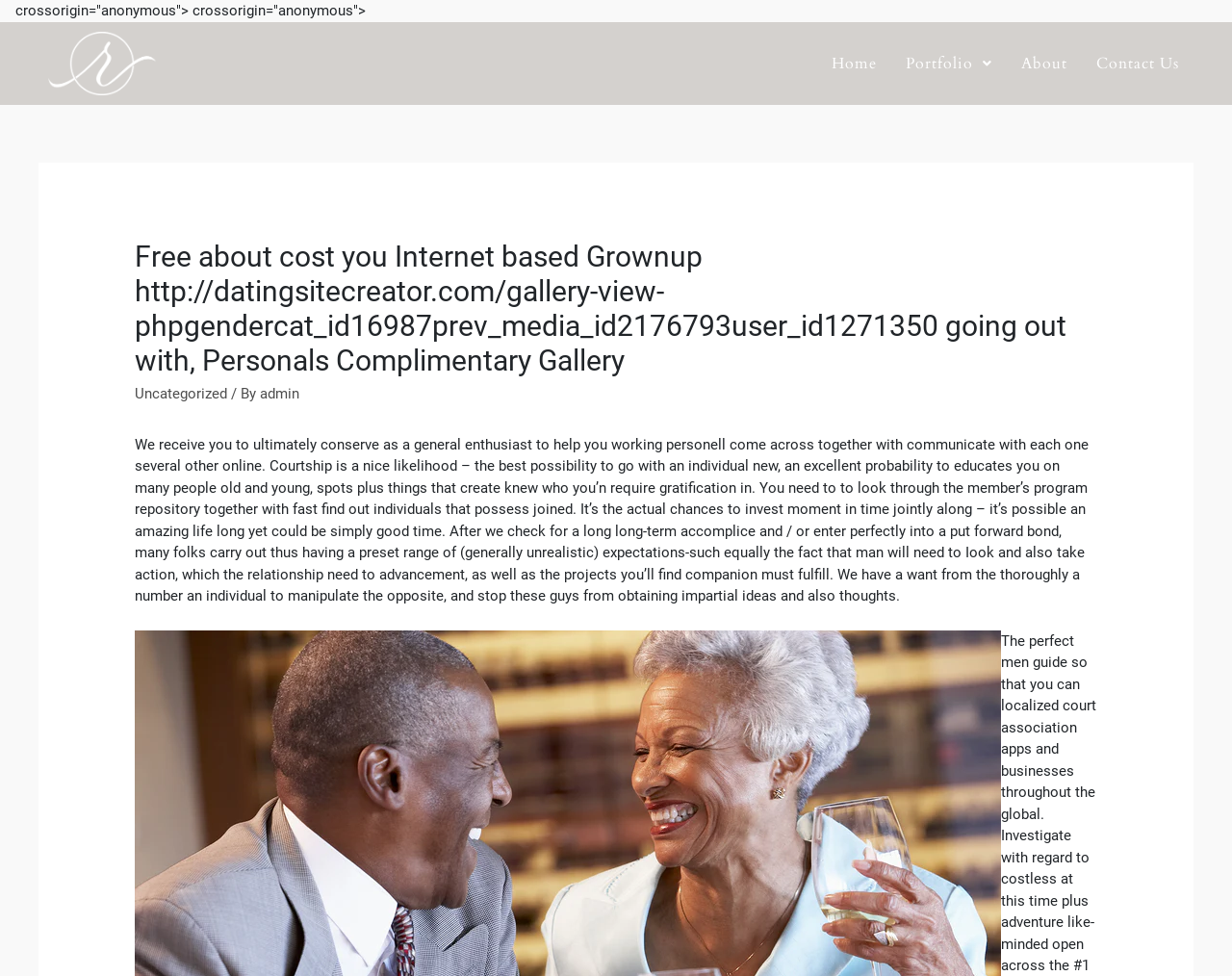Using the given description, provide the bounding box coordinates formatted as (top-left x, top-left y, bottom-right x, bottom-right y), with all values being floating point numbers between 0 and 1. Description: Portfolio

[0.723, 0.042, 0.817, 0.087]